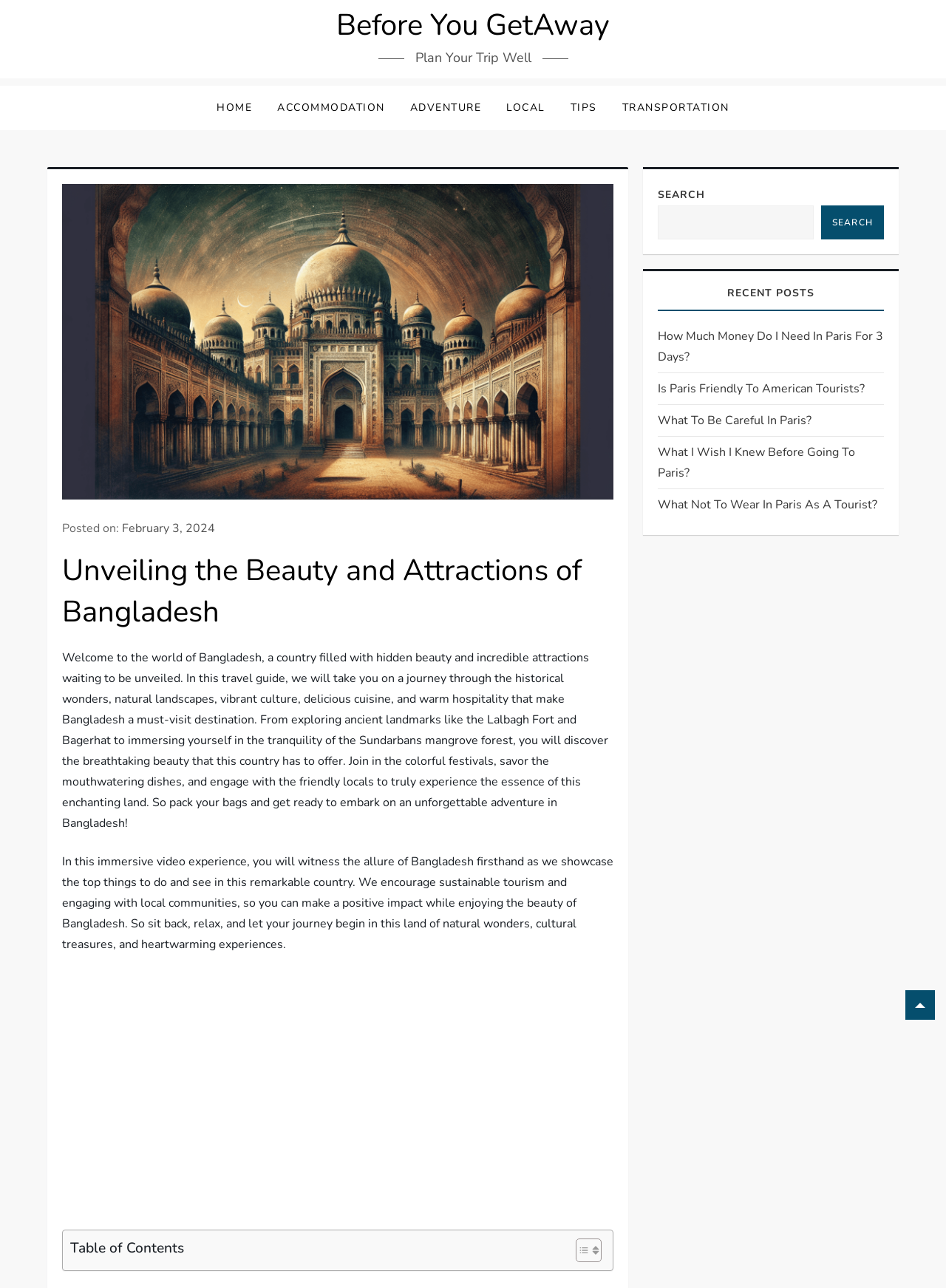Using the information in the image, give a detailed answer to the following question: What type of content is presented in the iframe?

The iframe element is used to embed a video, and the surrounding text suggests that it is an immersive video experience showcasing the top things to do and see in Bangladesh.